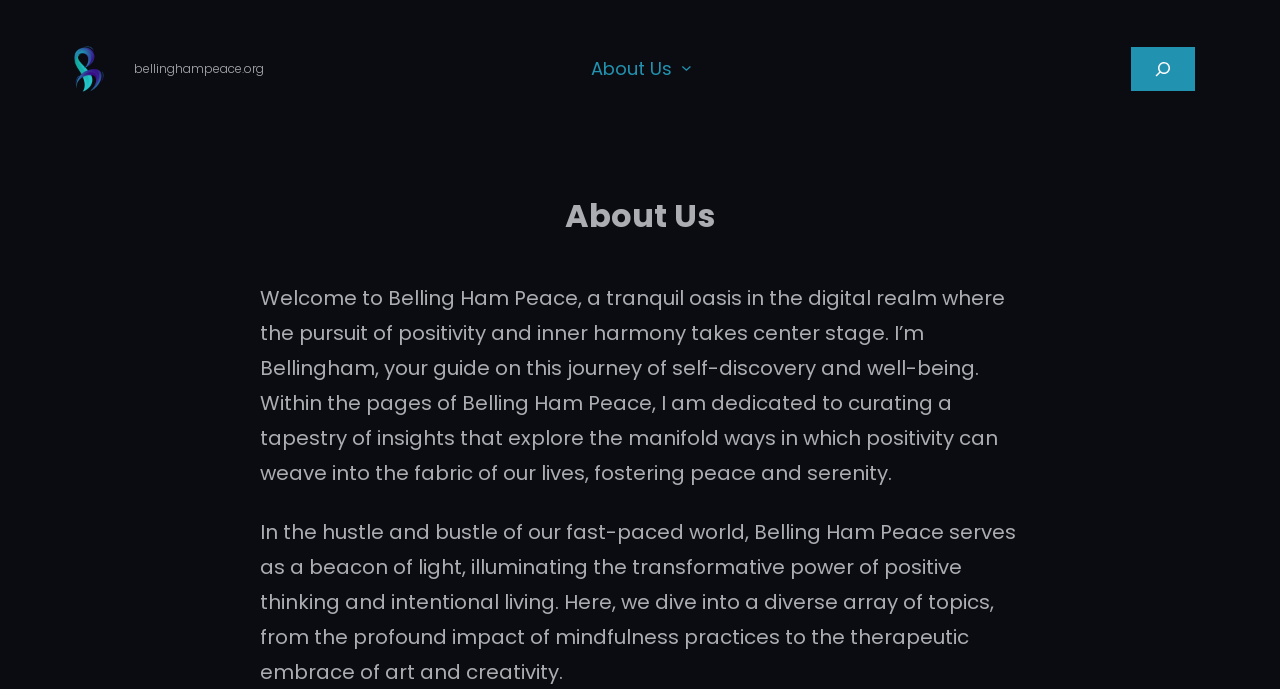Locate the bounding box coordinates for the element described below: "About Us". The coordinates must be four float values between 0 and 1, formatted as [left, top, right, bottom].

[0.46, 0.054, 0.526, 0.145]